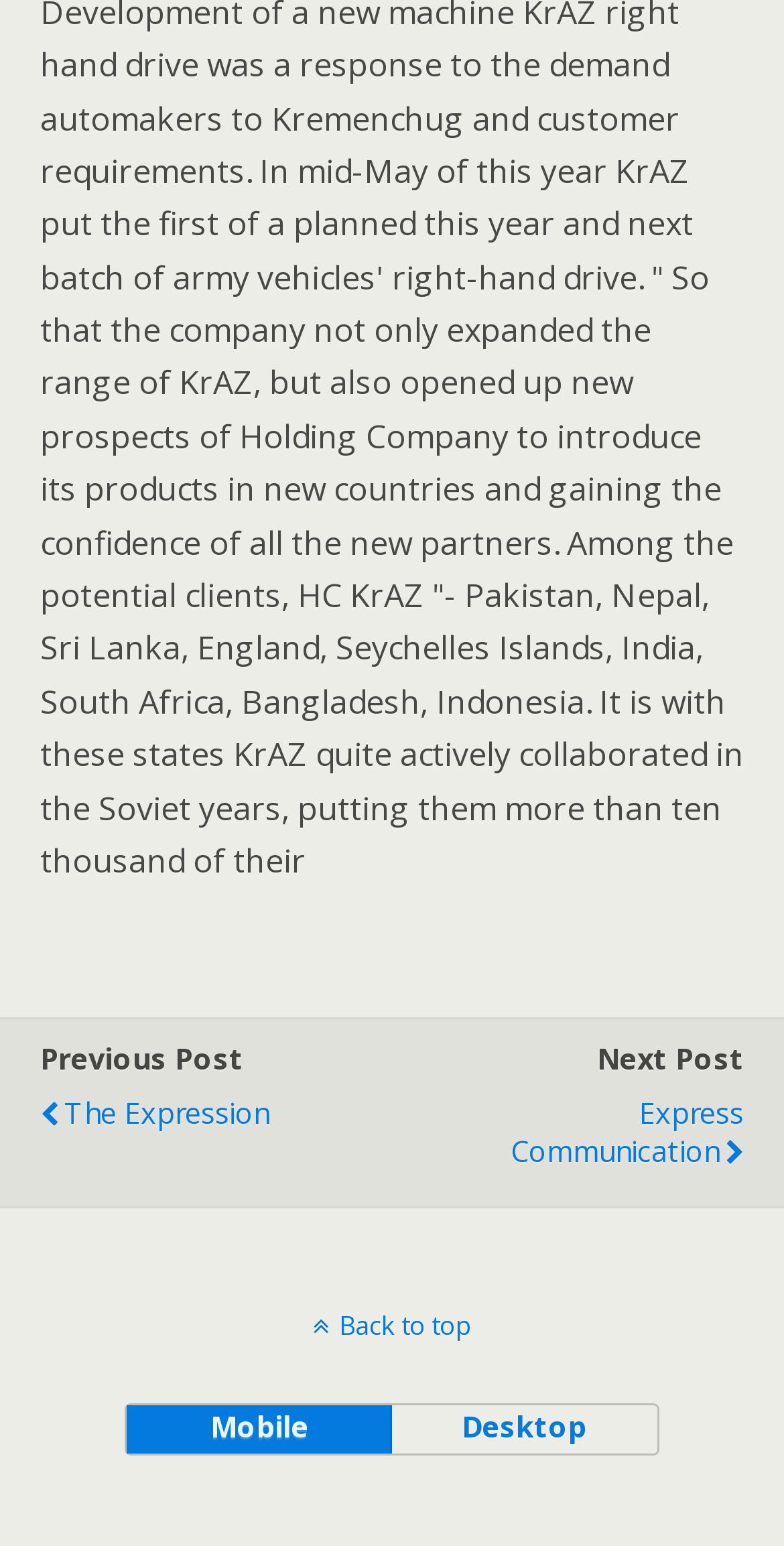Respond with a single word or phrase to the following question: What is the text of the first link?

The Expression